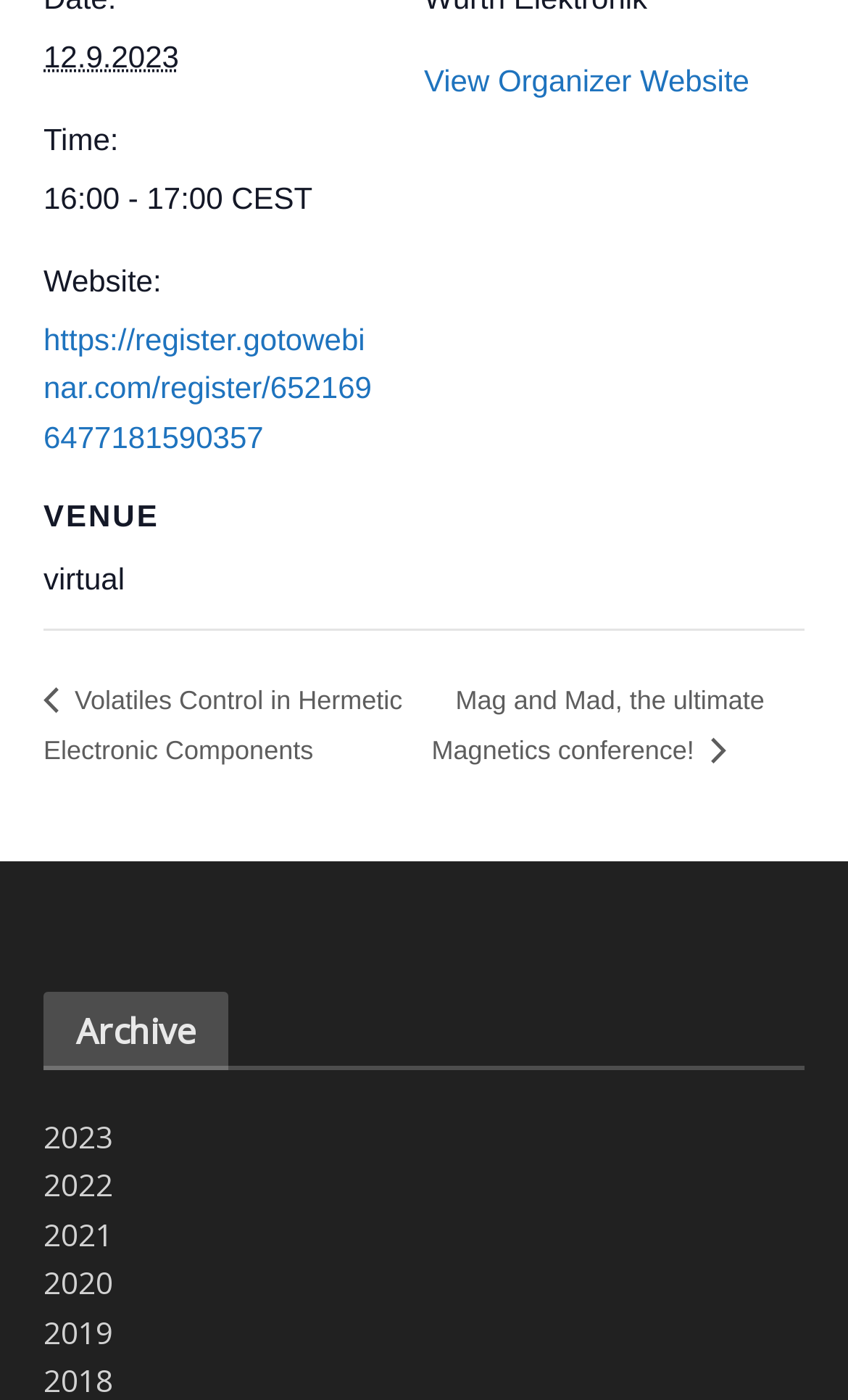What is the title of the event navigation section?
Please provide a comprehensive answer based on the contents of the image.

The title of the event navigation section can be found at the top of the navigation section, where it is written as 'Event Navigation'. This section contains links to other events.